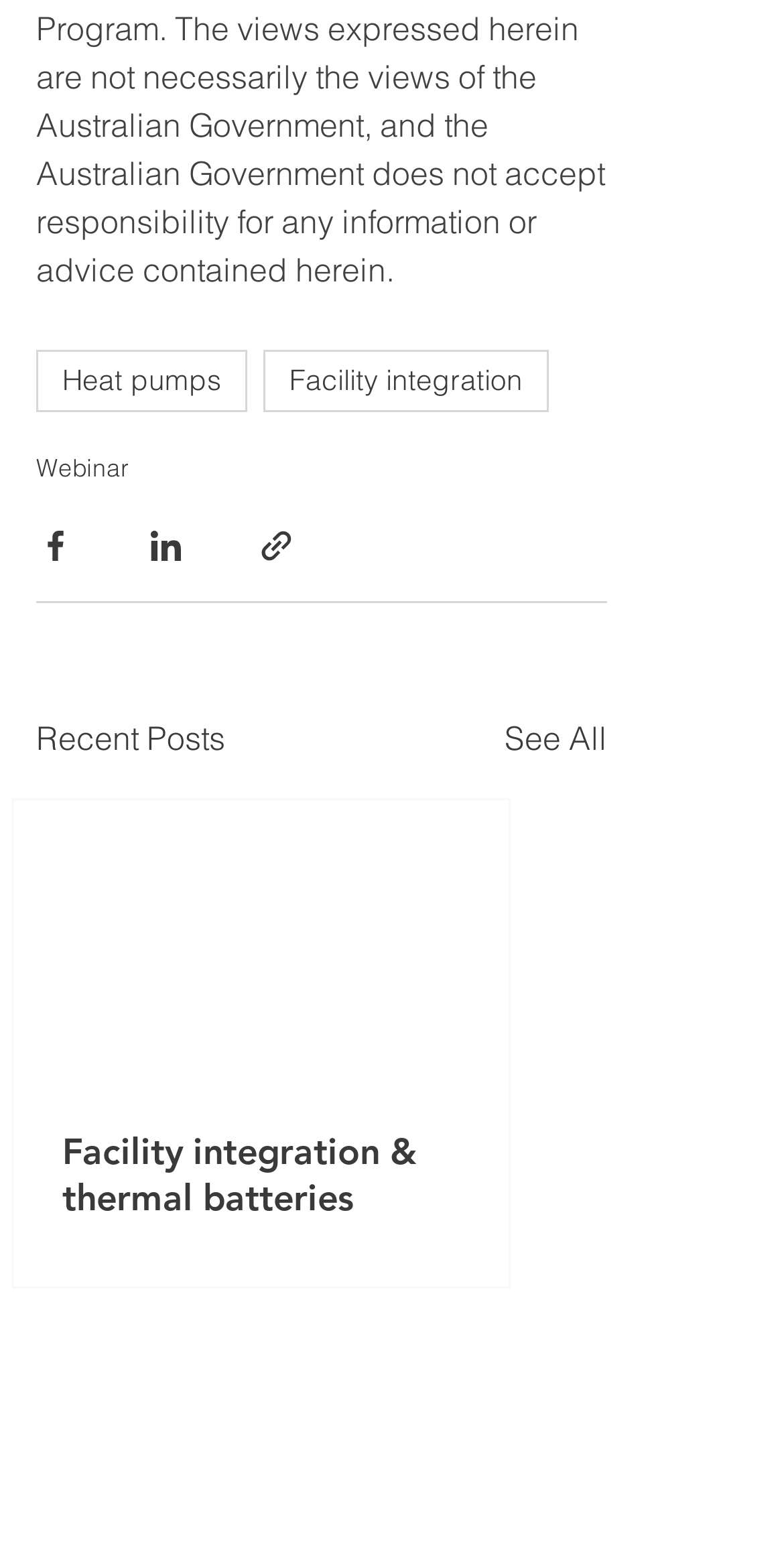Where is the copyright information located? Refer to the image and provide a one-word or short phrase answer.

Bottom of the page